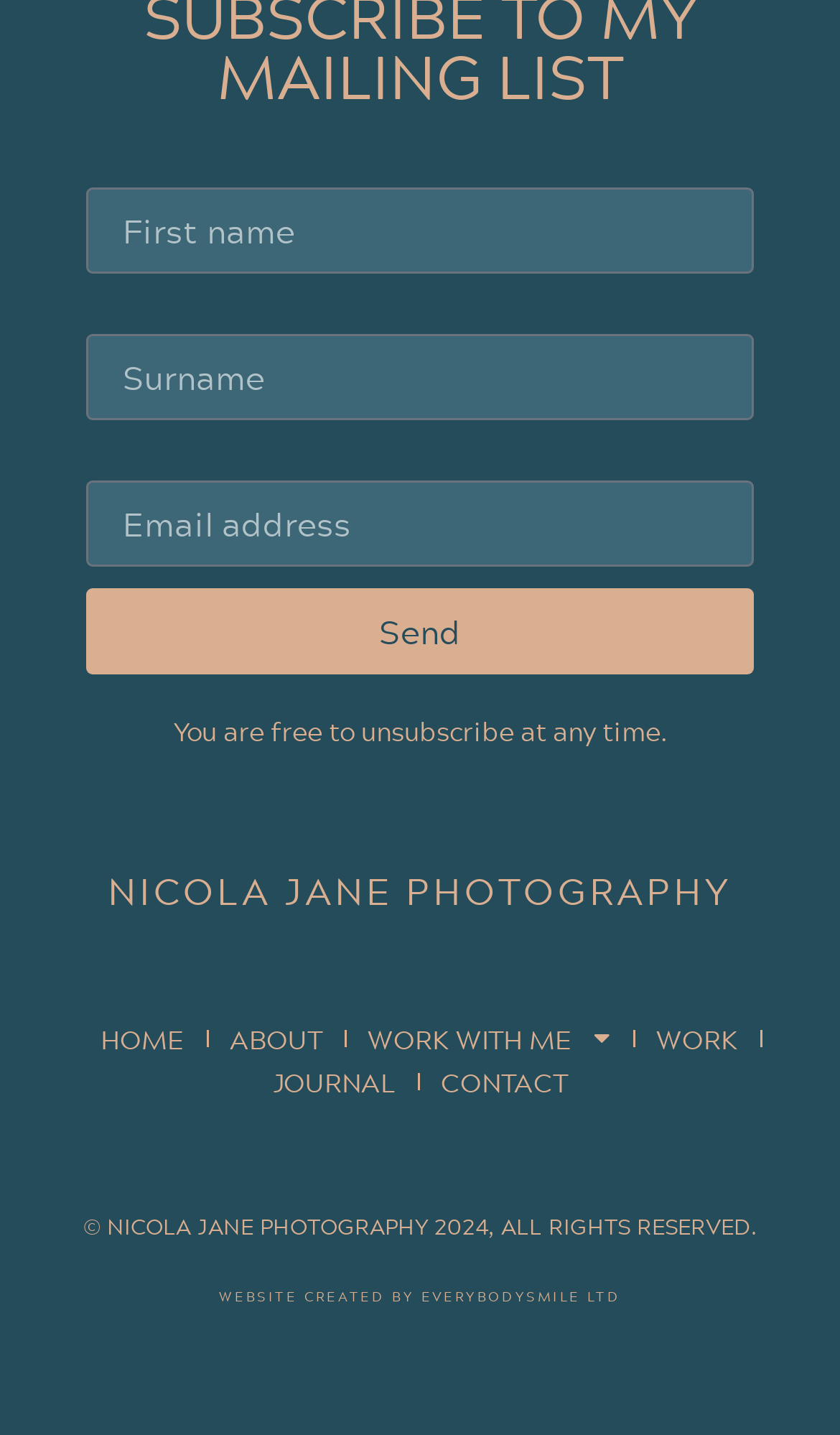Determine the bounding box coordinates of the section to be clicked to follow the instruction: "Go to about page". The coordinates should be given as four float numbers between 0 and 1, formatted as [left, top, right, bottom].

[0.247, 0.709, 0.409, 0.739]